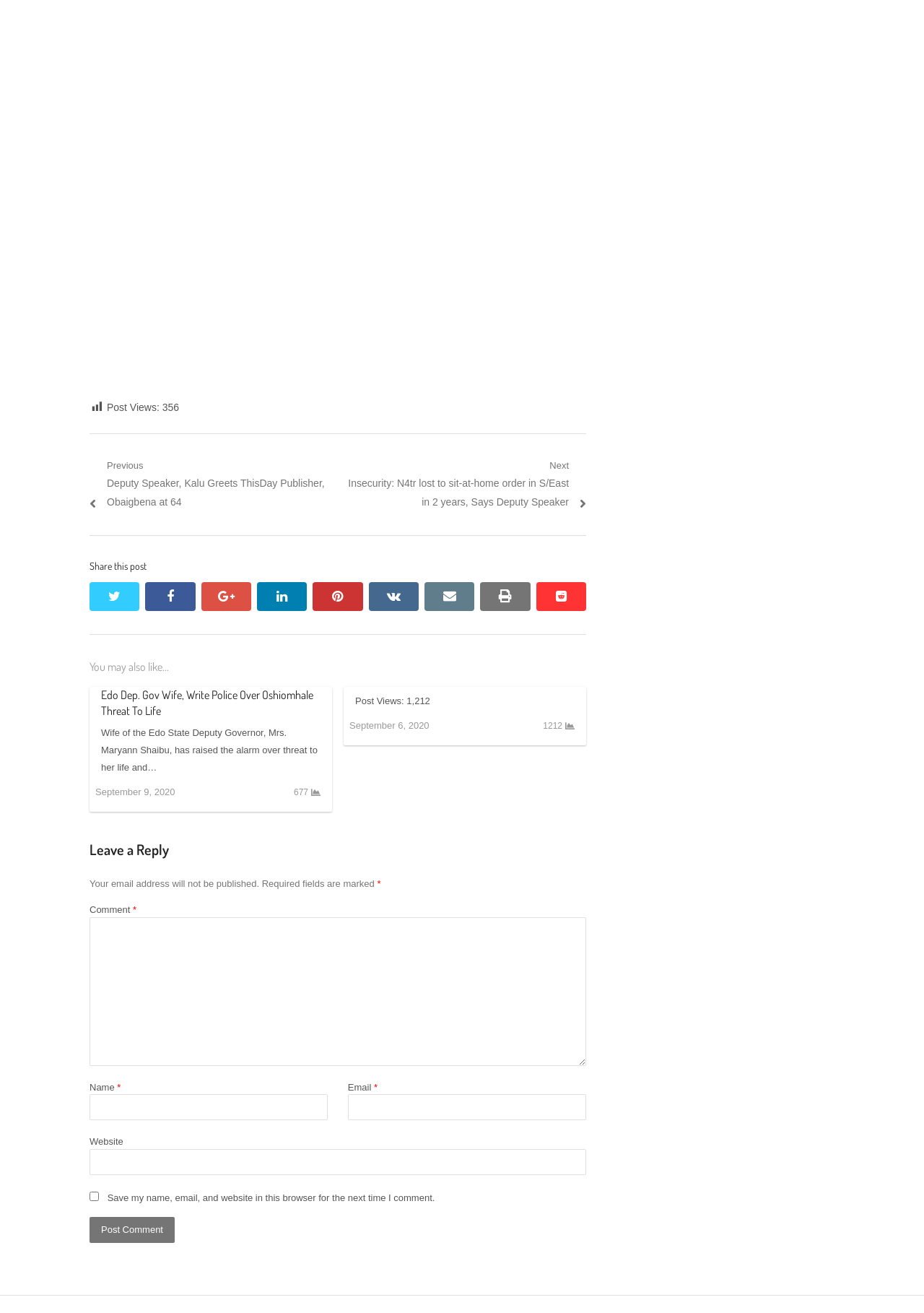Please provide a detailed answer to the question below based on the screenshot: 
What is the title of the first recommended post?

The title of the first recommended post is obtained from the heading element with the text 'Edo Dep. Gov Wife, Write Police Over Oshiomhale Threat To Life' which is a child of the article element and has a bounding box coordinate of [0.109, 0.523, 0.347, 0.548].